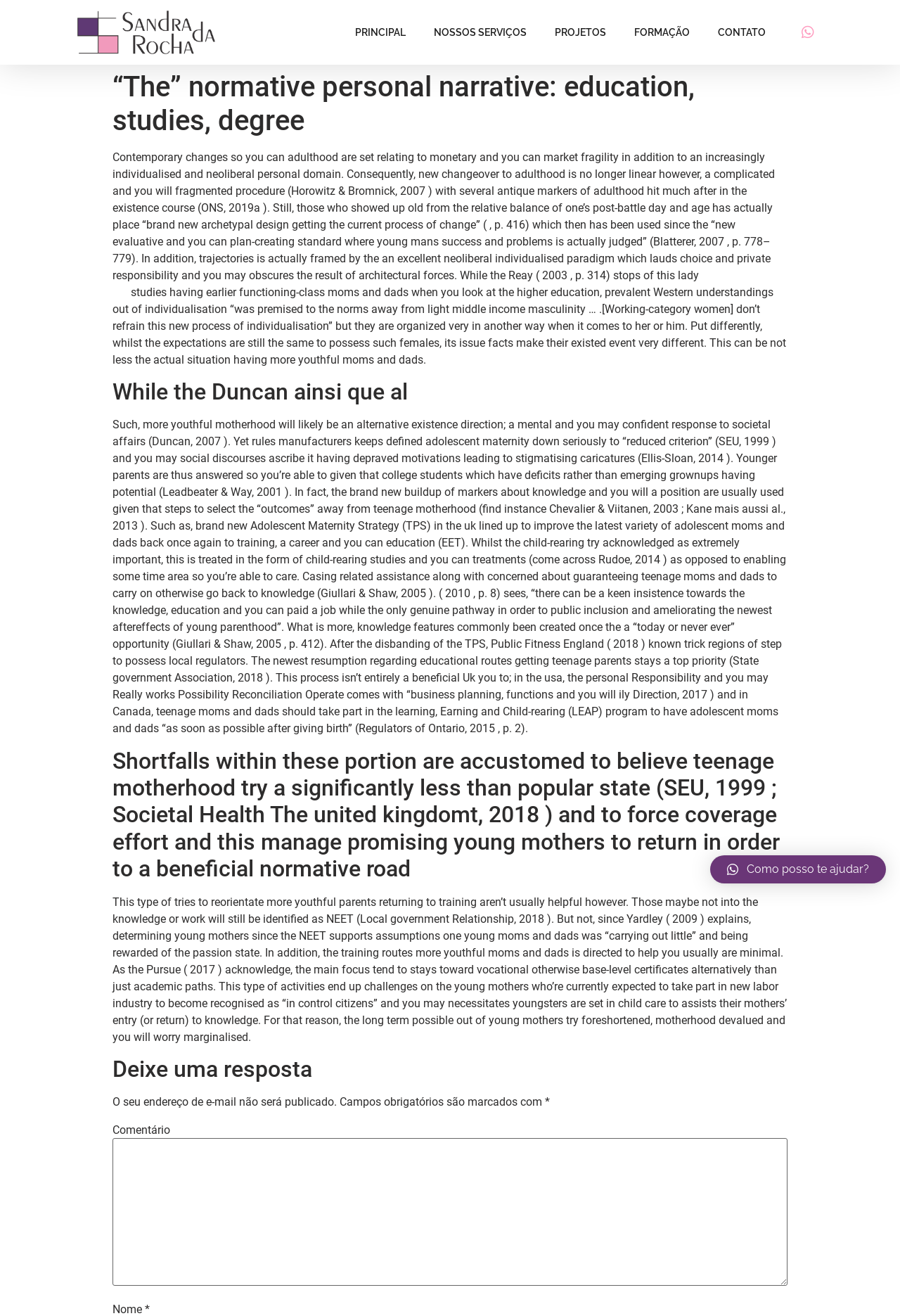What is the purpose of the 'Deixe uma resposta' section? From the image, respond with a single word or brief phrase.

To leave a comment